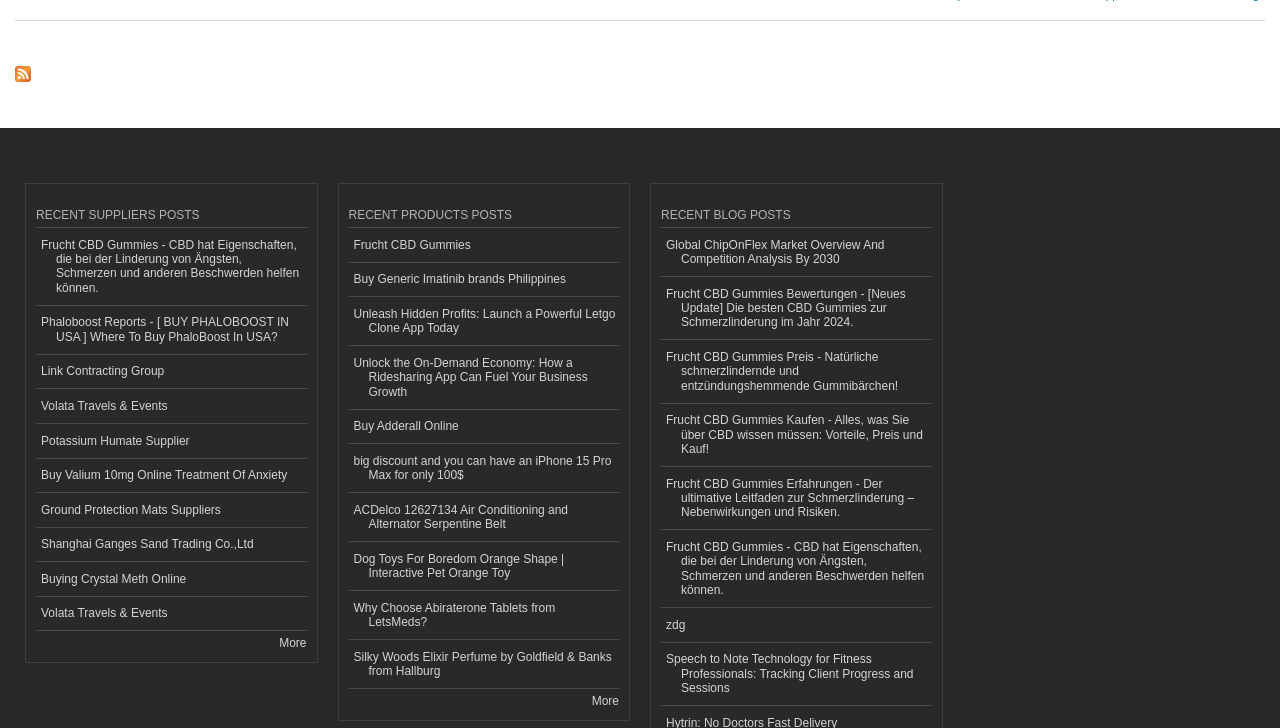Kindly provide the bounding box coordinates of the section you need to click on to fulfill the given instruction: "View recent supplier post about Frucht CBD Gummies".

[0.028, 0.313, 0.239, 0.42]